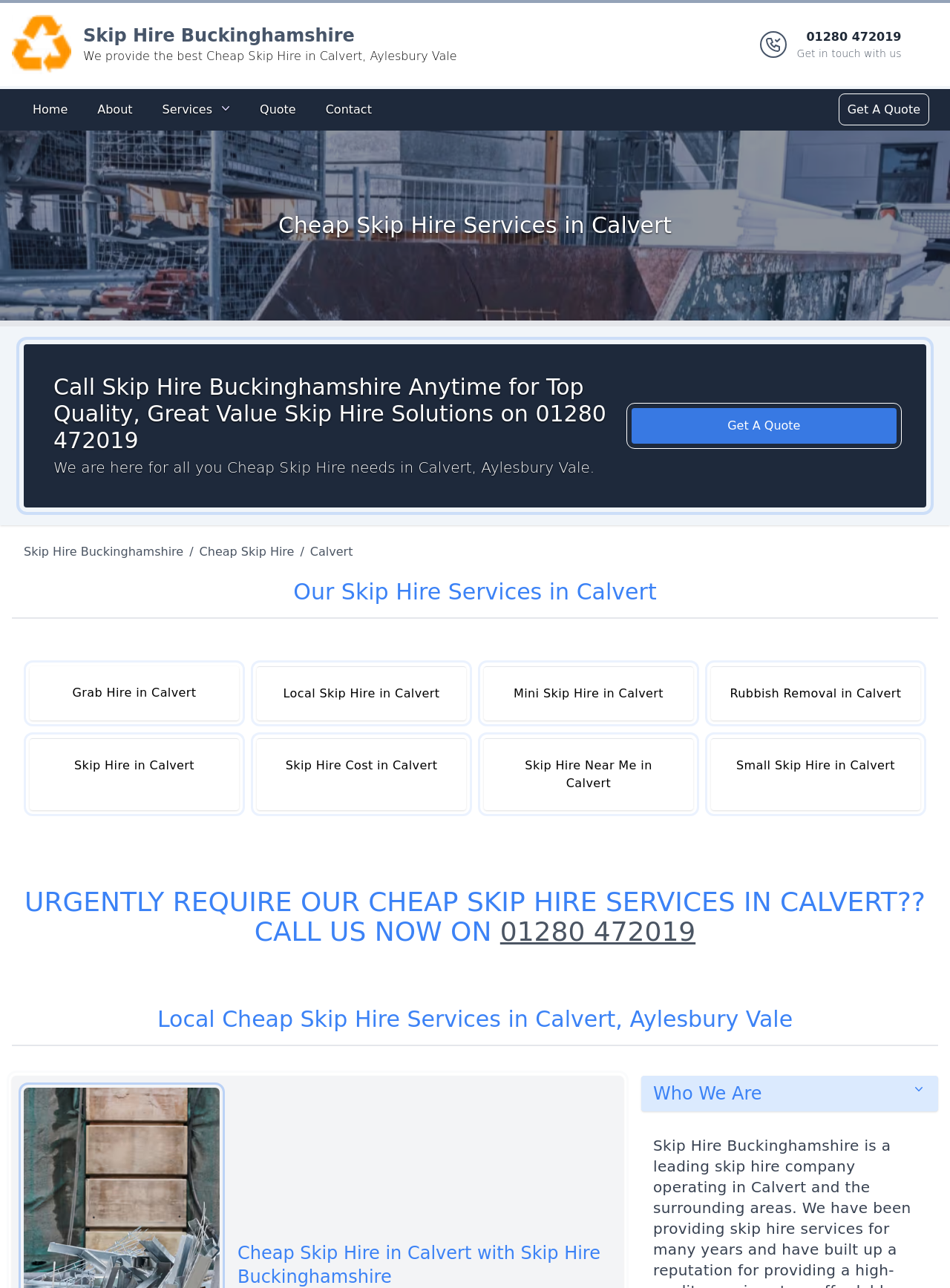Identify the bounding box of the HTML element described as: "Local Skip Hire in Calvert".

[0.27, 0.517, 0.491, 0.559]